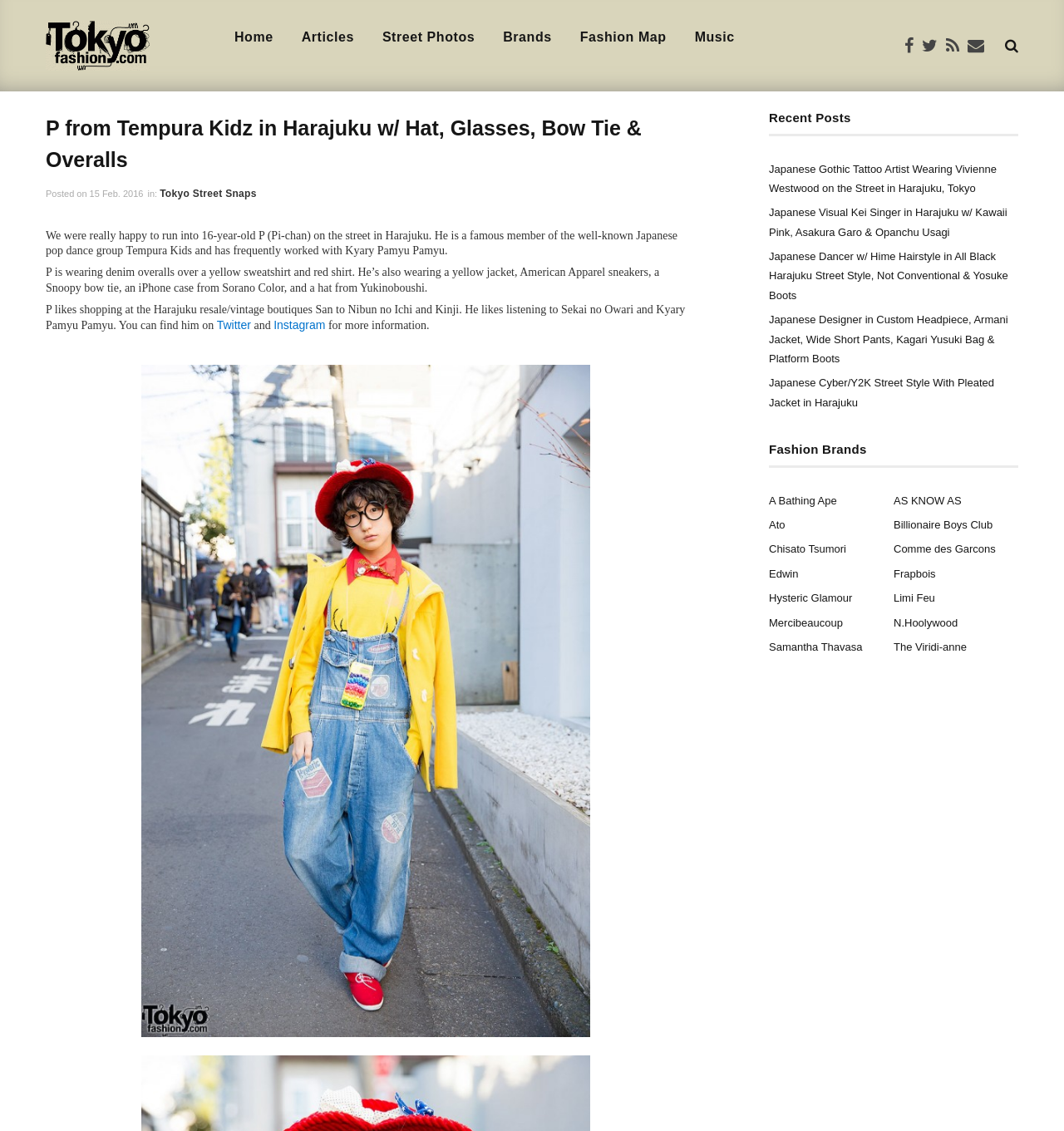Locate the bounding box coordinates of the clickable area needed to fulfill the instruction: "View the recent post 'Japanese Gothic Tattoo Artist Wearing Vivienne Westwood on the Street in Harajuku, Tokyo'".

[0.723, 0.144, 0.937, 0.172]